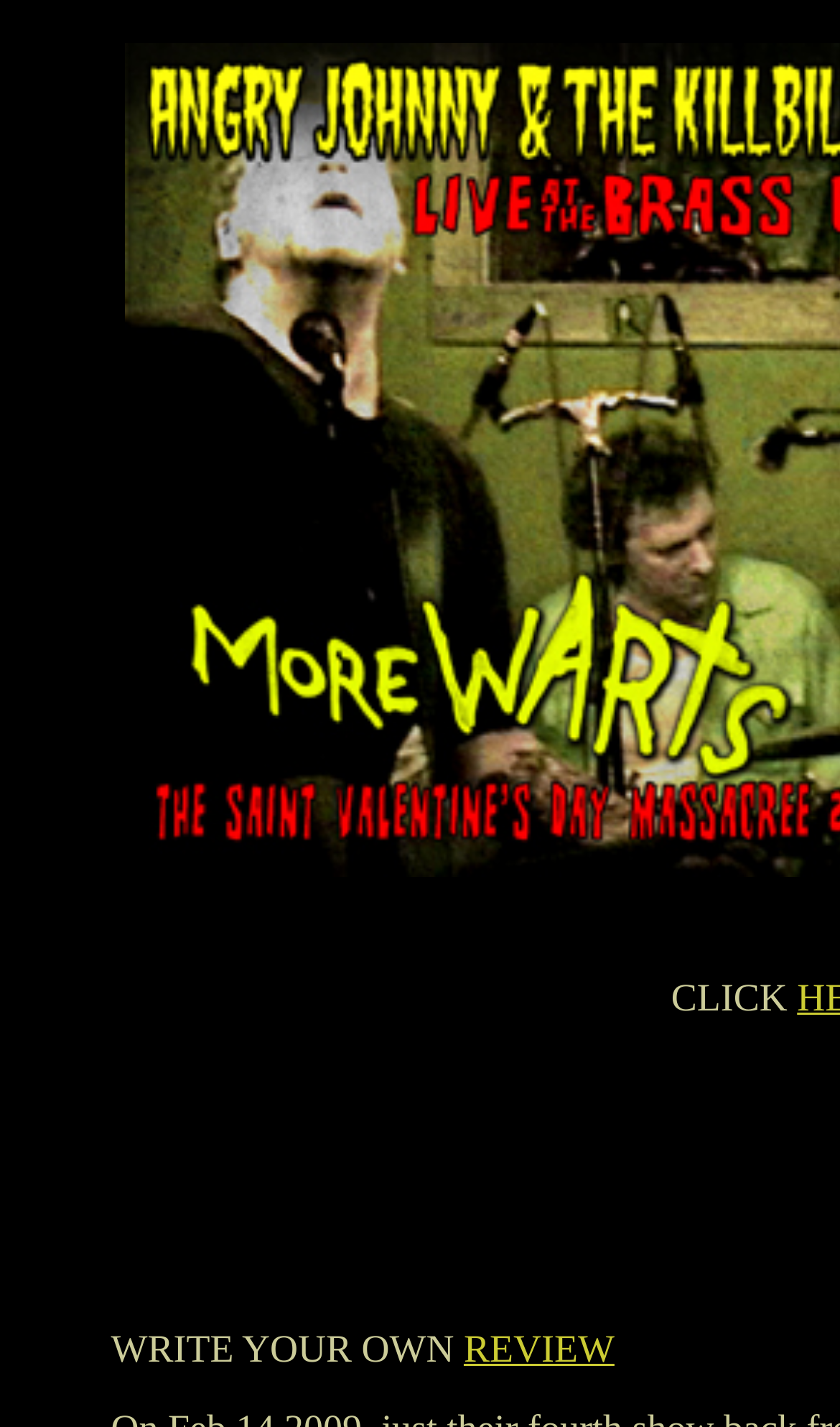What is the relative position of the link to the table?
Provide a fully detailed and comprehensive answer to the question.

I compared the y-coordinates of the link element and the table elements, and found that the link's y-coordinates are larger, indicating it is positioned below the table.